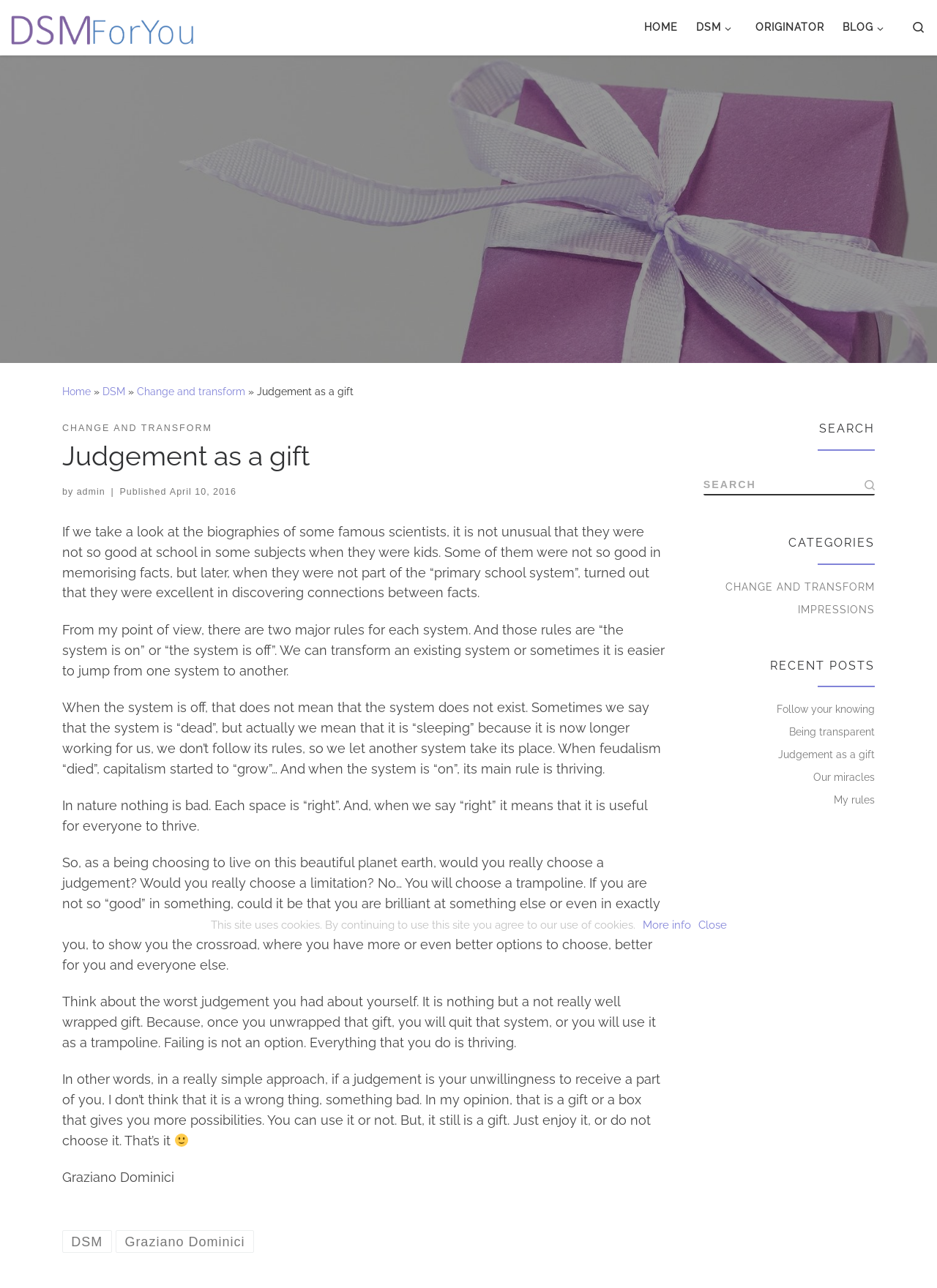Generate a thorough caption detailing the webpage content.

This webpage is about a blog post titled "Judgement as a gift" on the website "DSM For You". At the top of the page, there is a navigation menu with links to "HOME", "ORIGINATOR", "BLOG", and a search icon. Below the navigation menu, there is a header section with a link to "Home" and a breadcrumb trail indicating the current page is a subpage of "DSM".

The main content of the page is an article with a heading "Judgement as a gift" and several paragraphs of text. The article discusses the concept of judgement and how it can be seen as a gift. The text is divided into several sections, each with its own heading and paragraphs.

To the right of the main content, there is a complementary section with a search box, categories, and recent posts. The search box has a placeholder text "SEARCH" and a magnifying glass icon. The categories section lists several links, including "CHANGE AND TRANSFORM" and "IMPRESSIONS". The recent posts section lists several links to other blog posts, including "Follow your knowing" and "Being transparent".

At the bottom of the page, there is a footer section with links to "DSM" and "Graziano Dominici". There is also a notice about the website using cookies, with links to "More info" and "Close".

Throughout the page, there are several images, including a small icon of a house at the top of the page and a smiling face emoji at the end of the article.